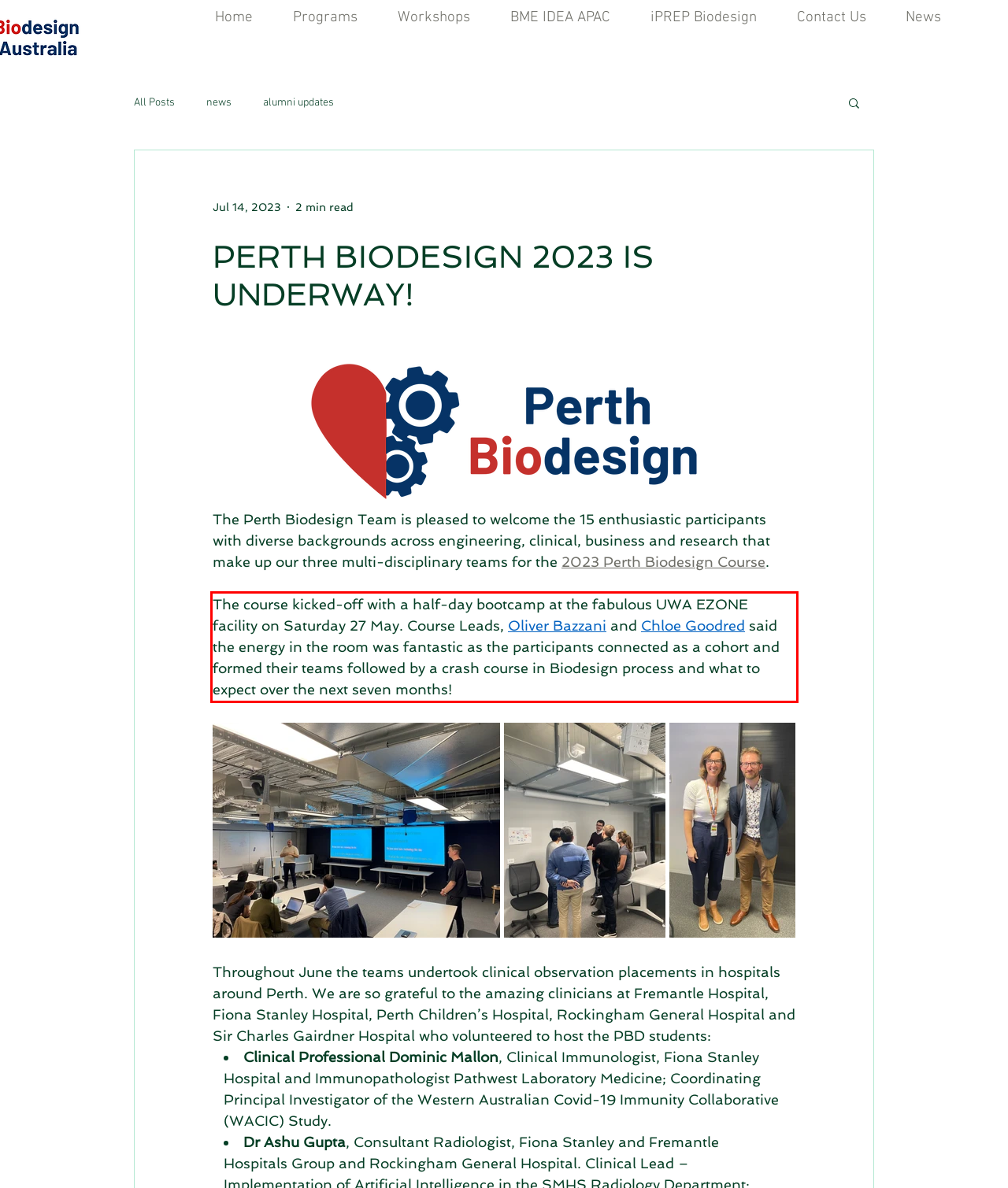Please examine the webpage screenshot containing a red bounding box and use OCR to recognize and output the text inside the red bounding box.

The course kicked-off with a half-day bootcamp at the fabulous UWA EZONE facility on Saturday 27 May. Course Leads, Oliver Bazzani and Chloe Goodred said the energy in the room was fantastic as the participants connected as a cohort and formed their teams followed by a crash course in Biodesign process and what to expect over the next seven months!